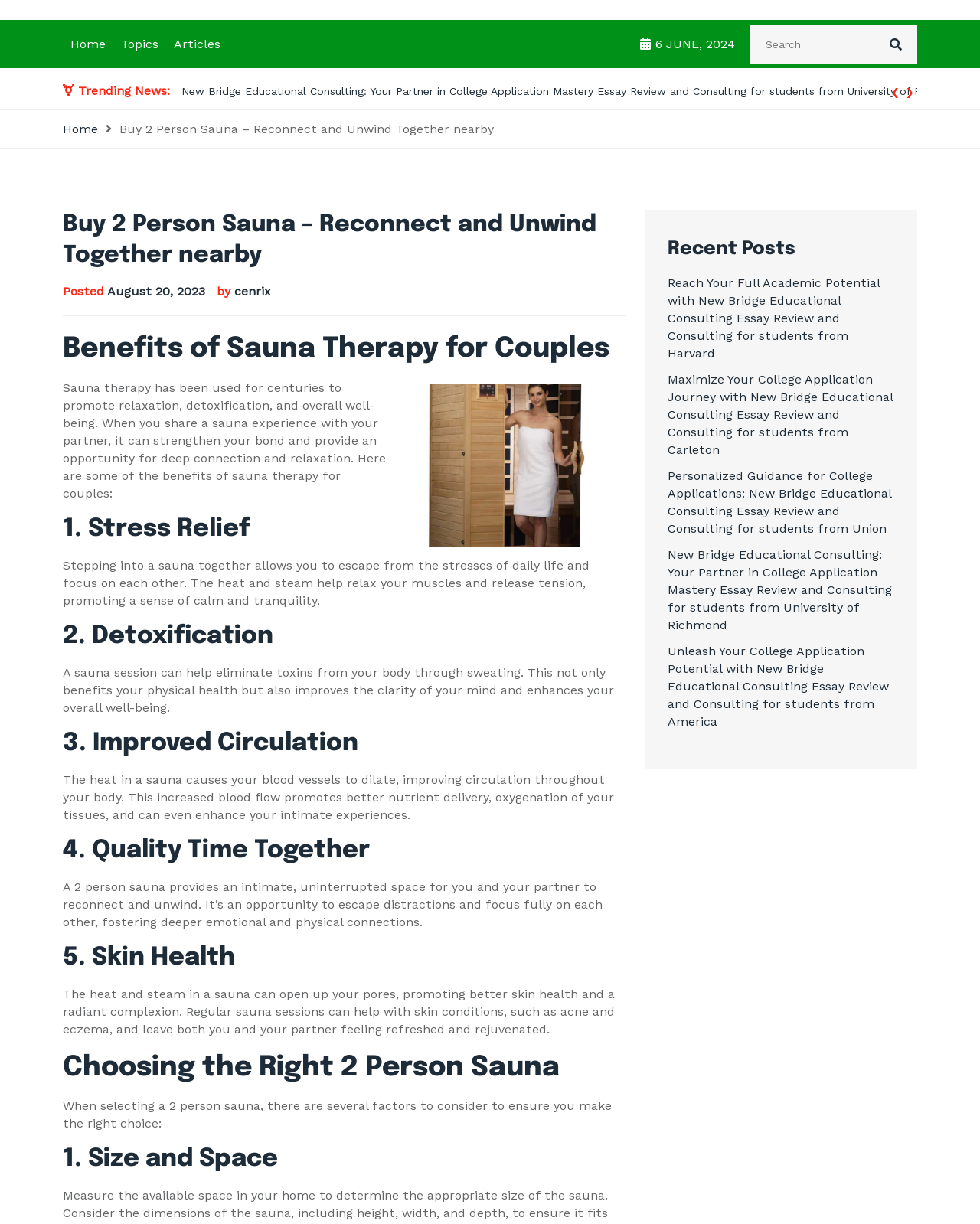Can you provide the bounding box coordinates for the element that should be clicked to implement the instruction: "View recent posts"?

[0.681, 0.196, 0.912, 0.211]